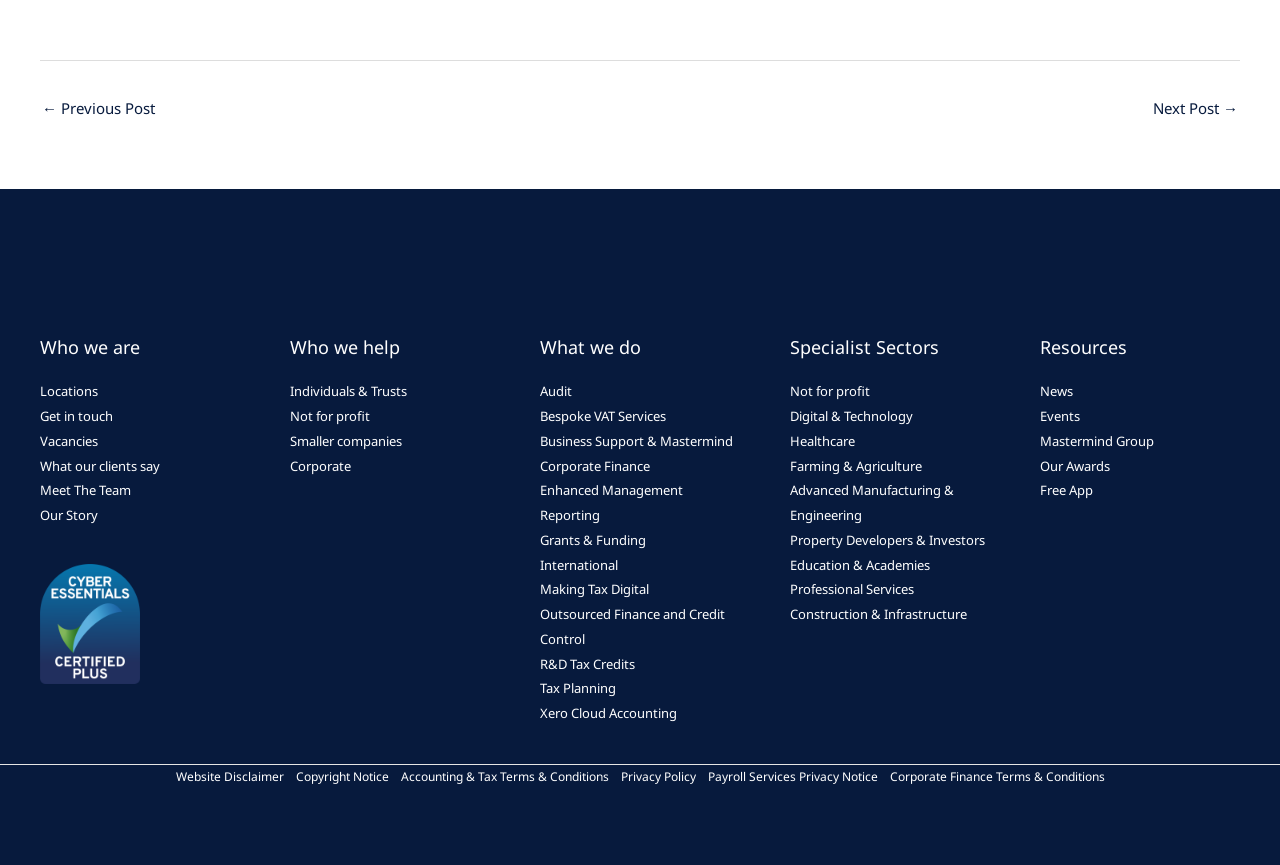Kindly determine the bounding box coordinates for the clickable area to achieve the given instruction: "Learn about who we are".

[0.031, 0.387, 0.188, 0.418]